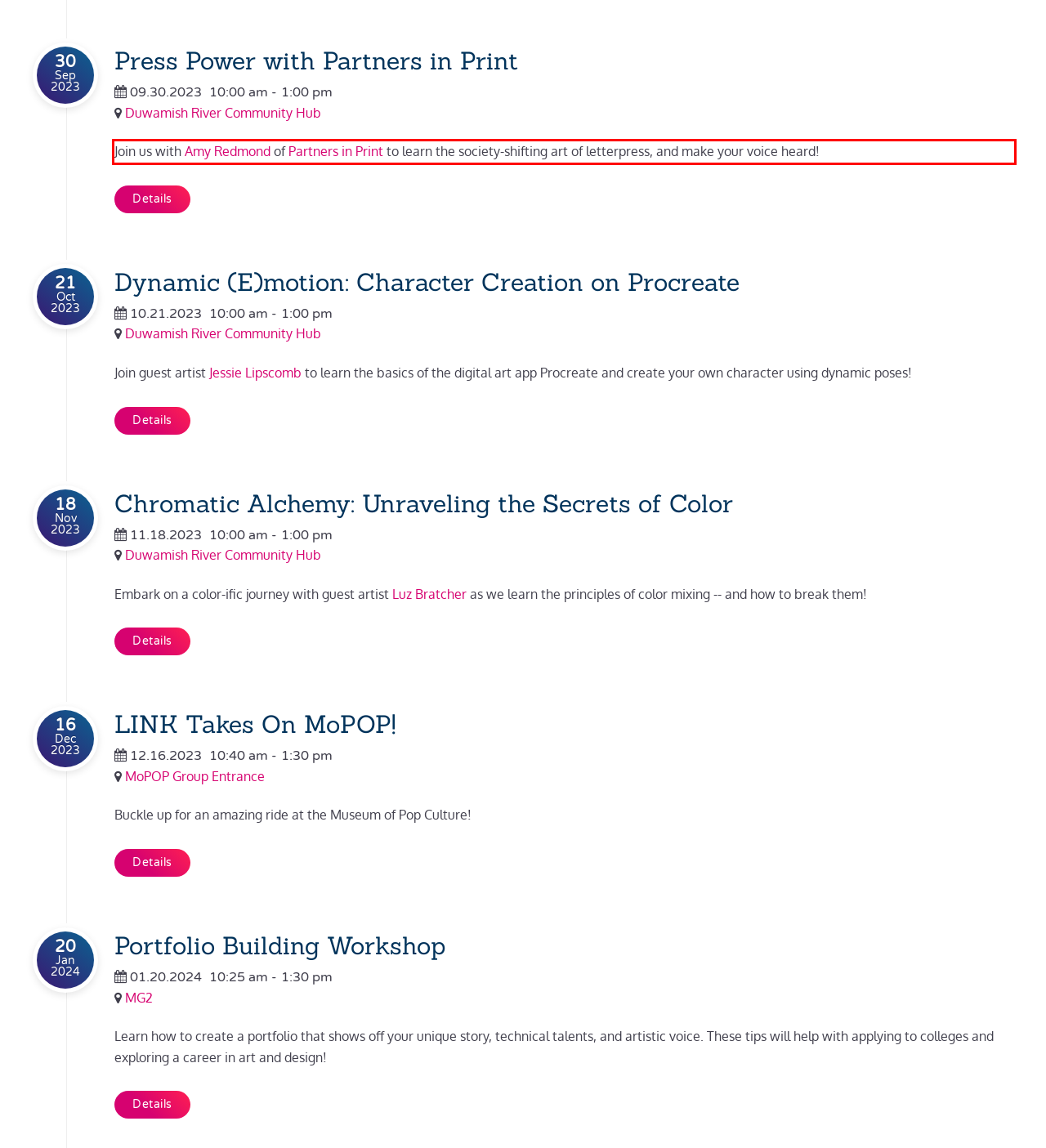From the given screenshot of a webpage, identify the red bounding box and extract the text content within it.

Join us with Amy Redmond of Partners in Print to learn the society-shifting art of letterpress, and make your voice heard!